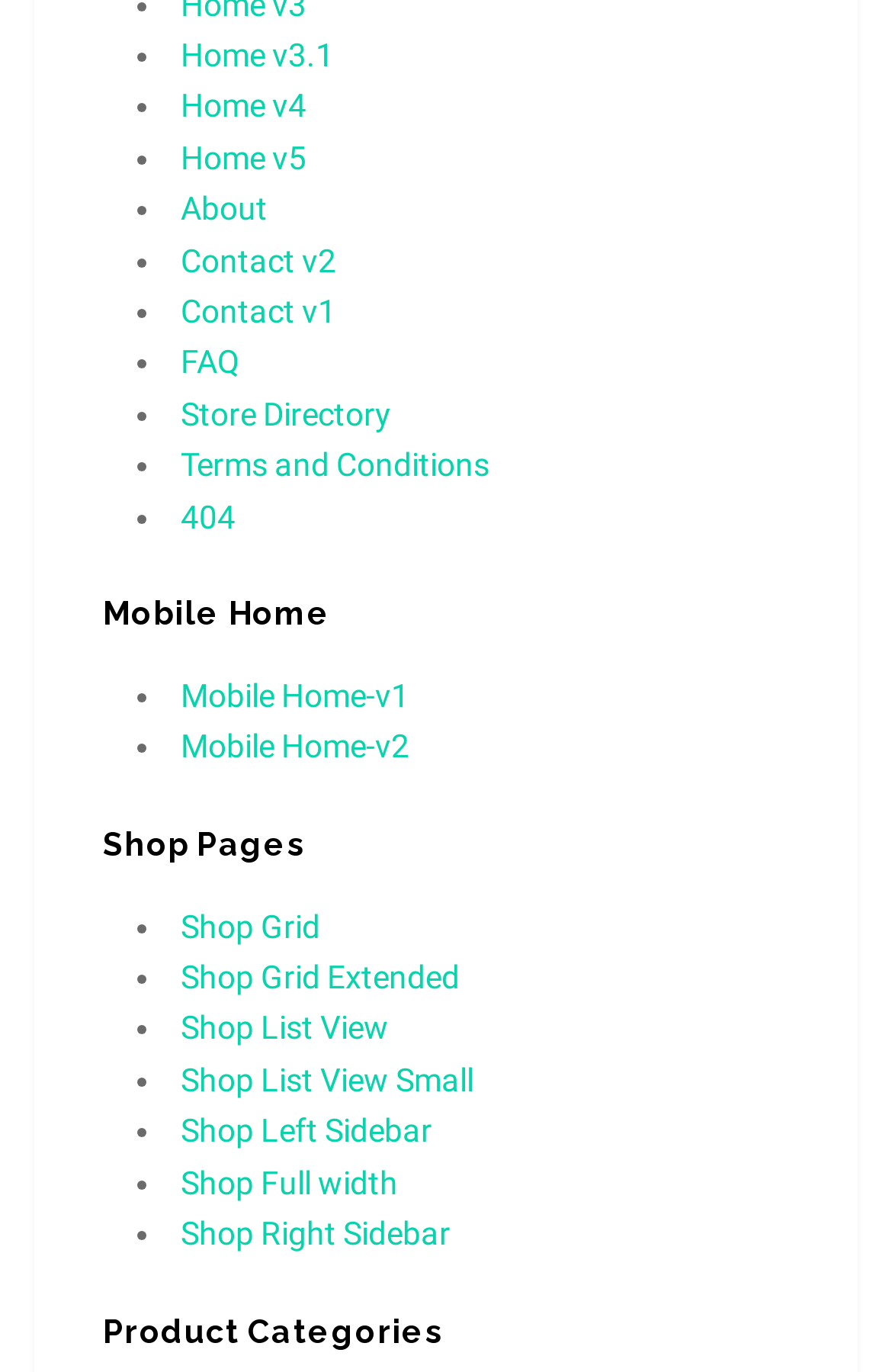How many headings are on the webpage?
Based on the visual, give a brief answer using one word or a short phrase.

3